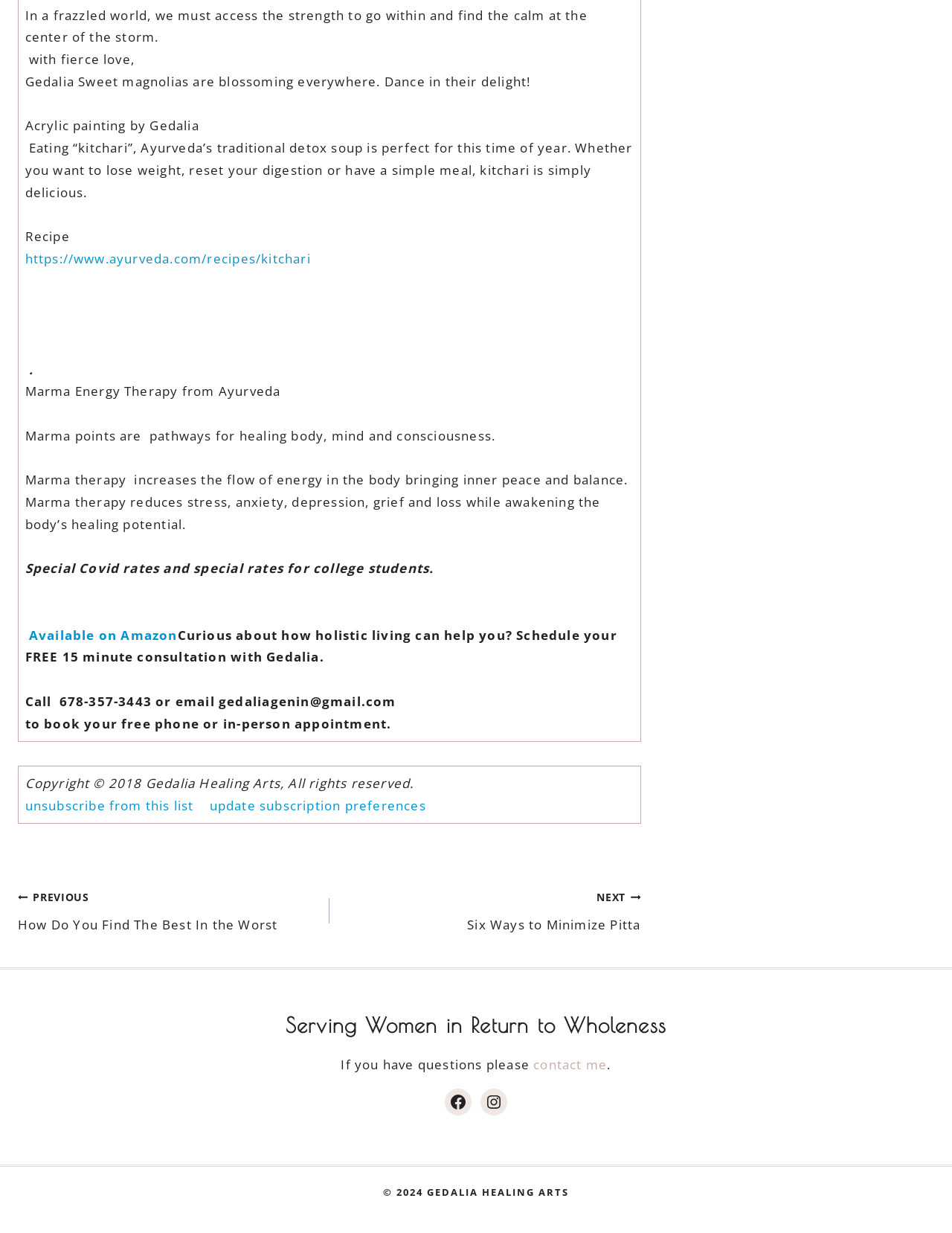Please reply with a single word or brief phrase to the question: 
What is the benefit of Marma therapy?

Inner peace and balance